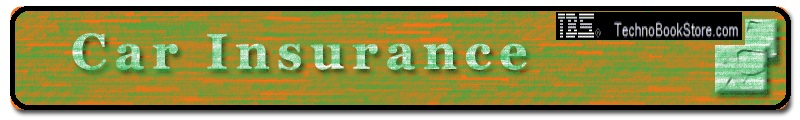Respond concisely with one word or phrase to the following query:
What is the logo or icon on the right?

TechnoBookStore